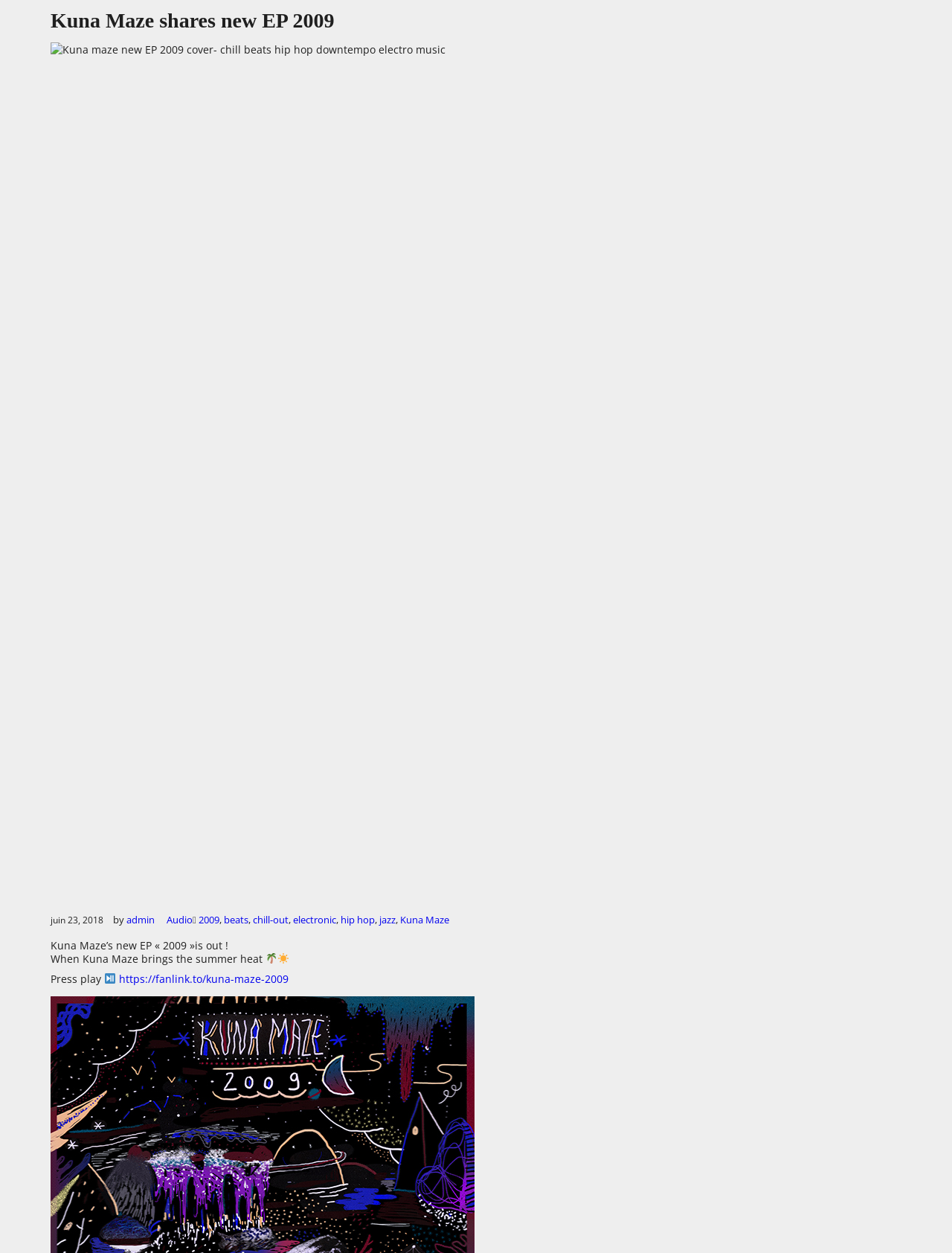Please provide a brief answer to the following inquiry using a single word or phrase:
What is the genre of music associated with the link 'beats'?

Chill electro beats